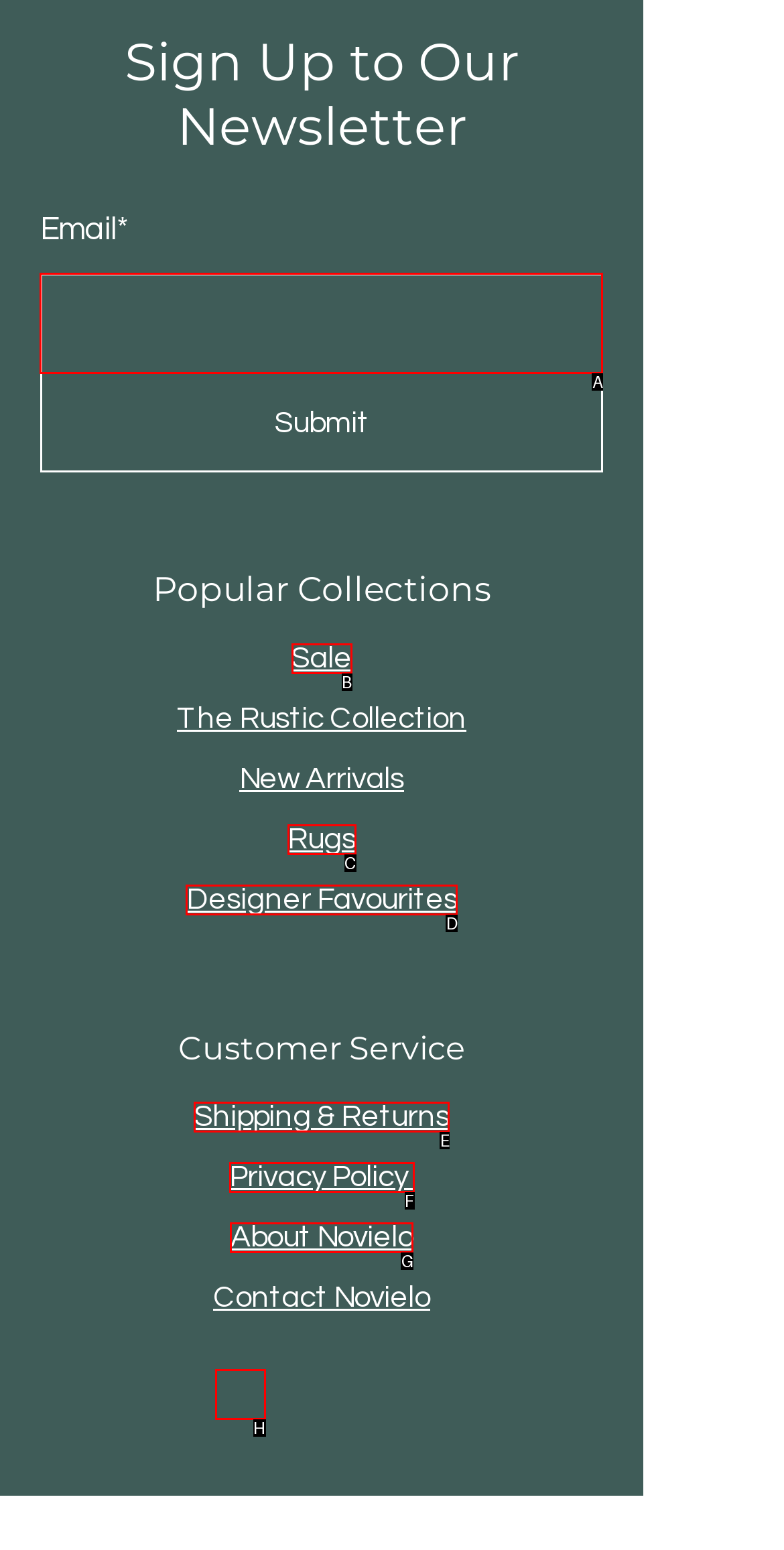Determine the letter of the element I should select to fulfill the following instruction: Enter email address. Just provide the letter.

A